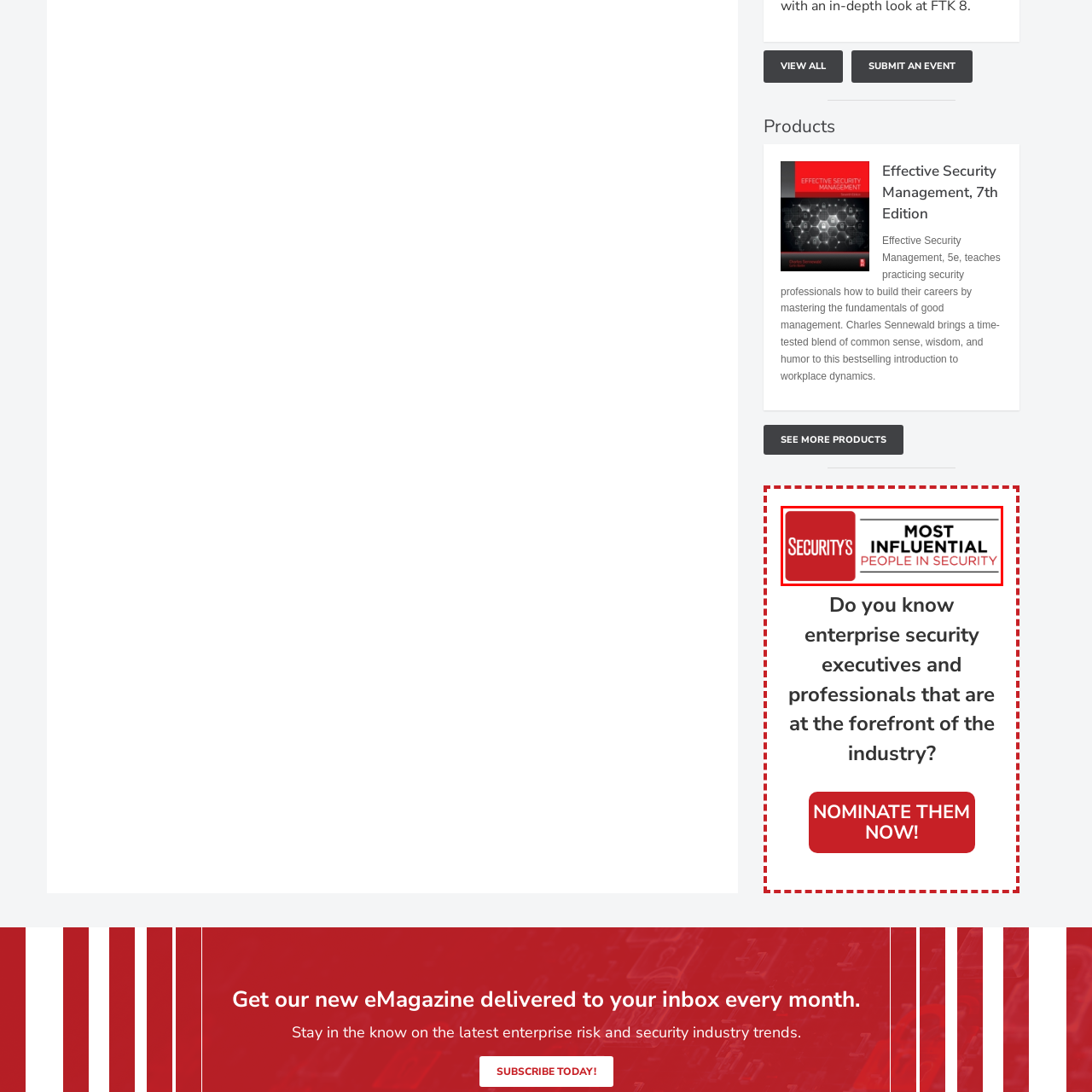What is the purpose of this image?
Check the content within the red bounding box and give a brief answer in one word or a short phrase.

promotional or informational